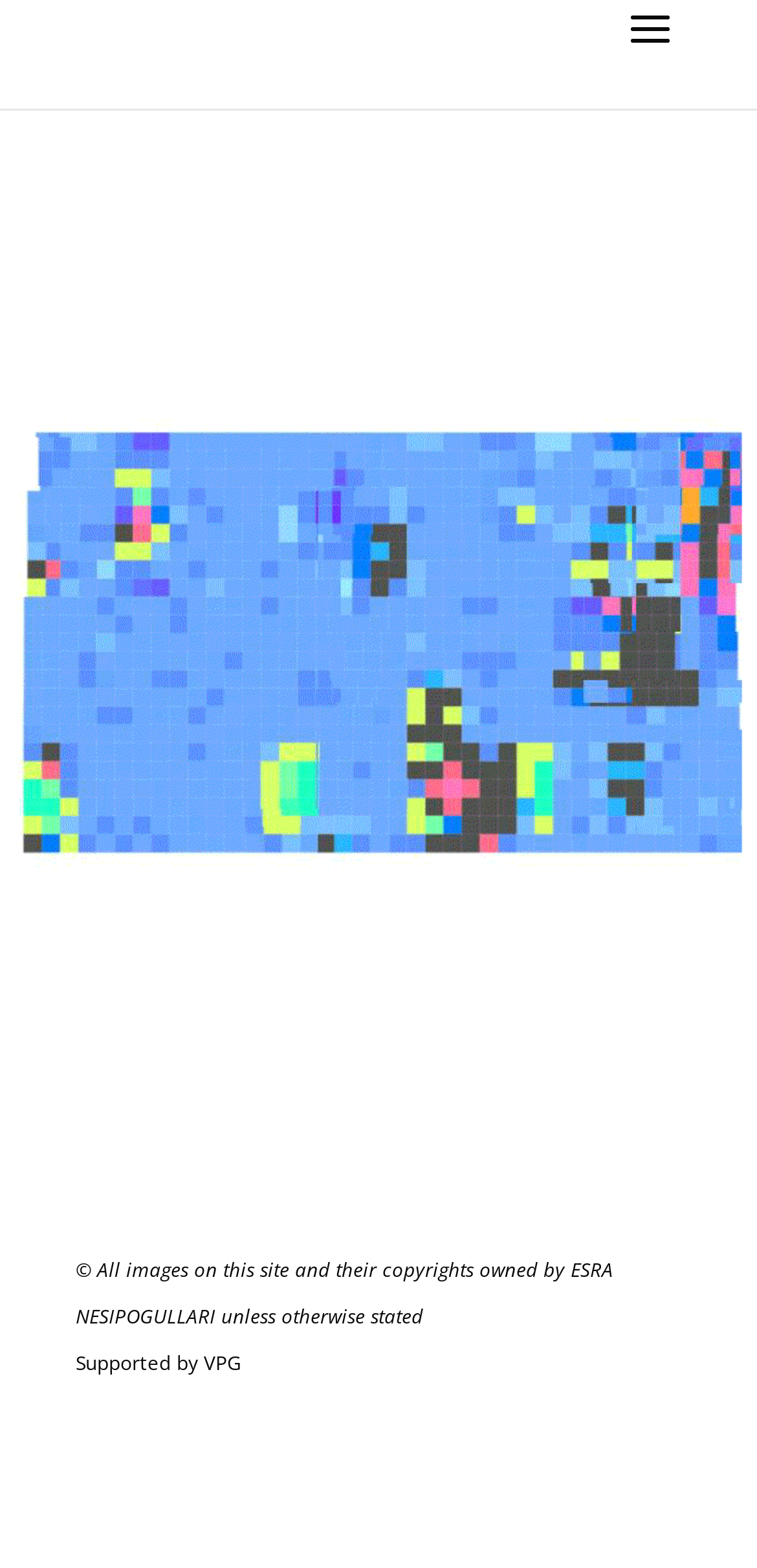Provide the bounding box coordinates of the HTML element this sentence describes: "VPG". The bounding box coordinates consist of four float numbers between 0 and 1, i.e., [left, top, right, bottom].

[0.269, 0.86, 0.318, 0.878]